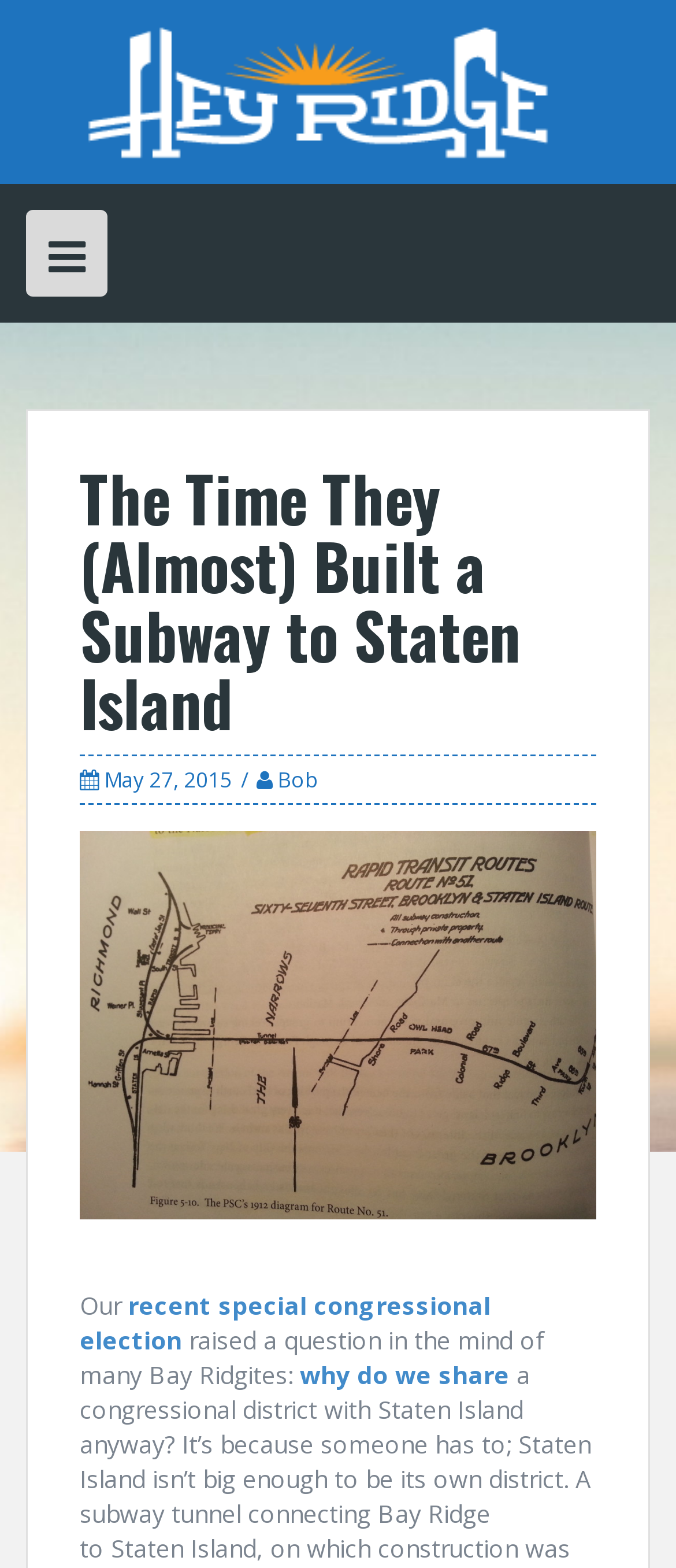Please provide a brief answer to the question using only one word or phrase: 
What is the subject of the map shown in the article?

proposed subway tunnel to Staten Island